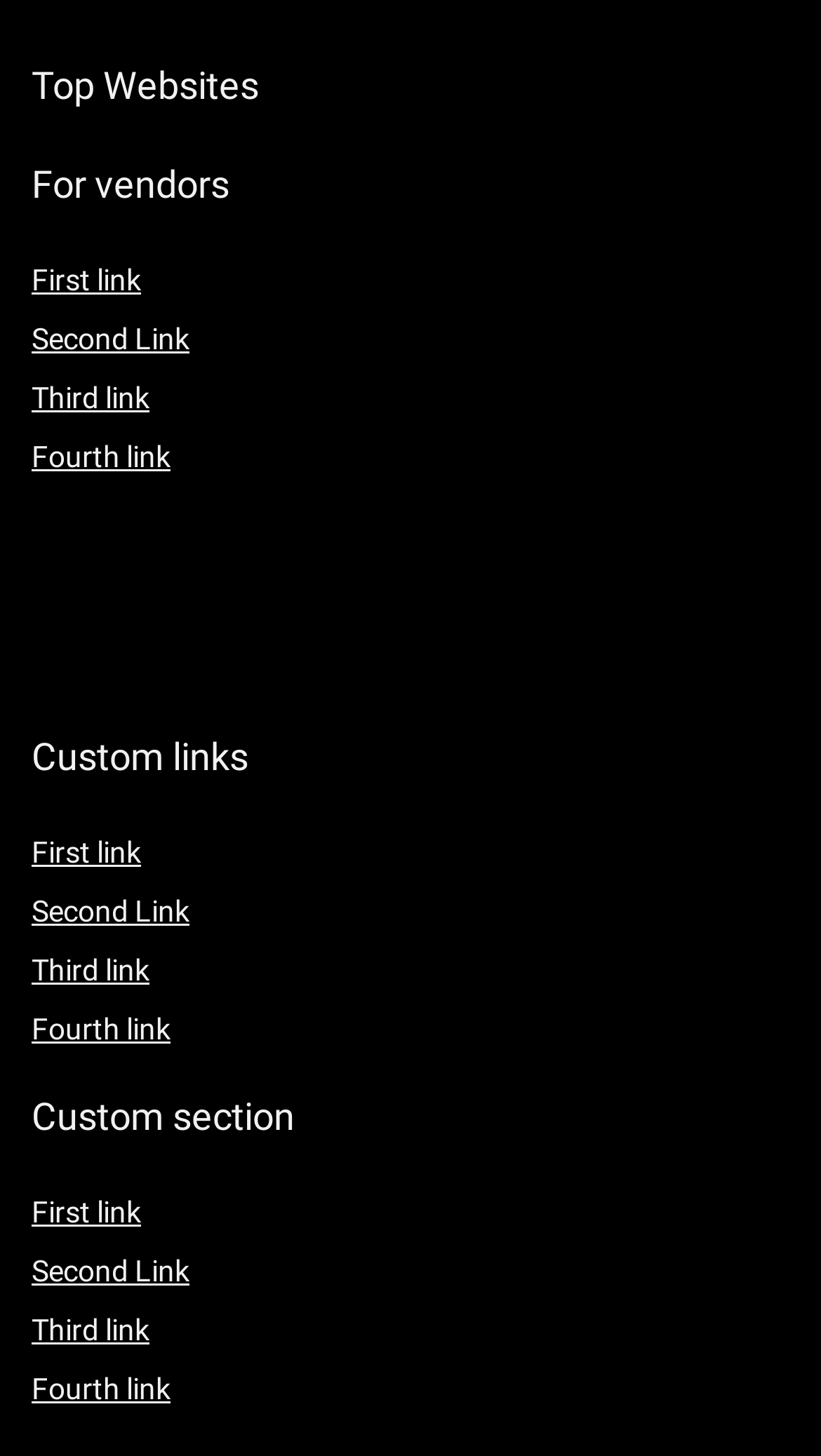Indicate the bounding box coordinates of the element that needs to be clicked to satisfy the following instruction: "Explore Third link". The coordinates should be four float numbers between 0 and 1, i.e., [left, top, right, bottom].

[0.038, 0.262, 0.182, 0.285]